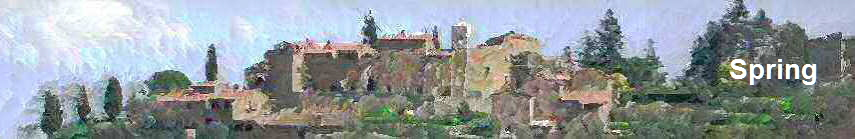Give a one-word or short phrase answer to this question: 
What type of rooftops are shown in the image?

Terracotta